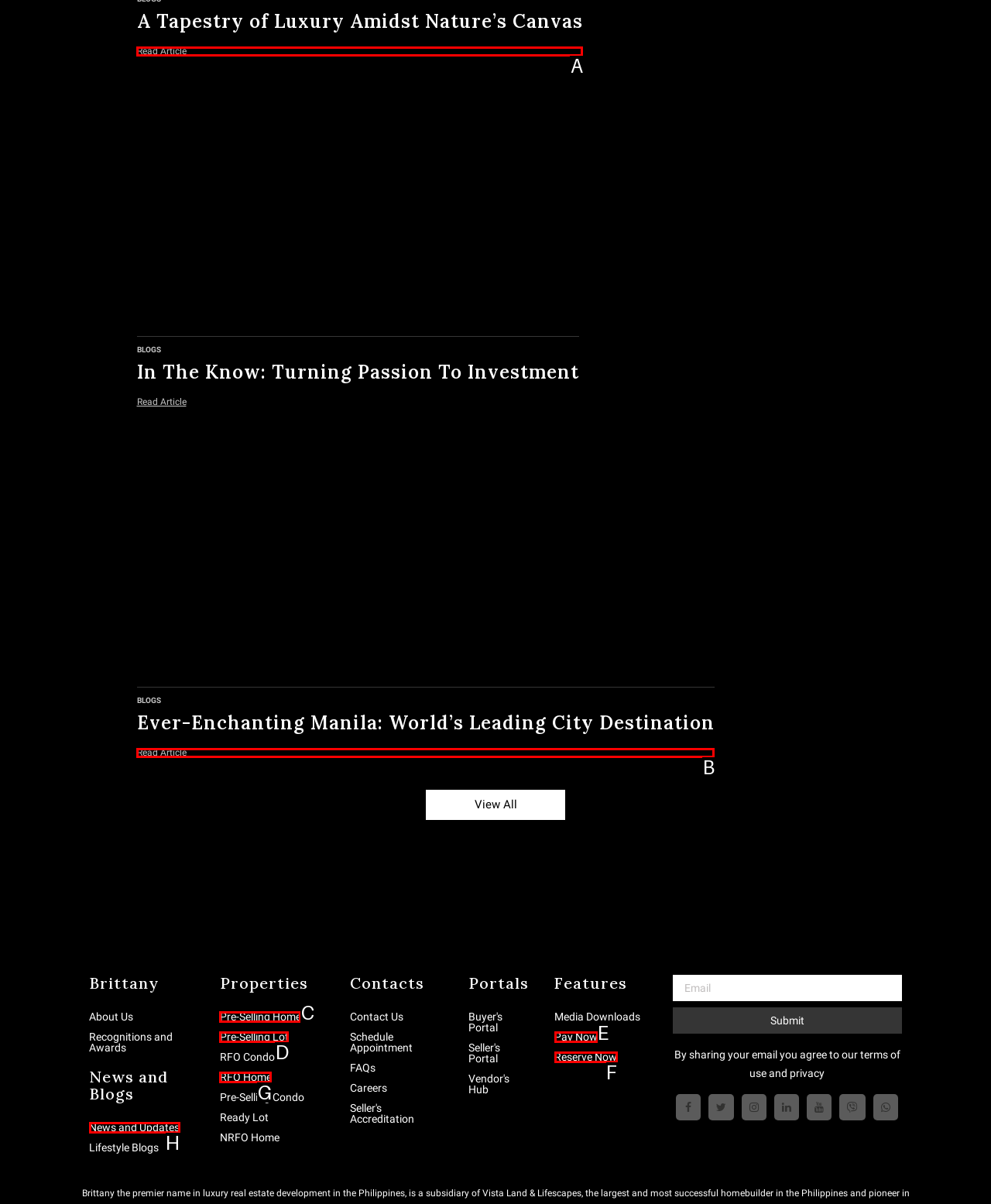Given the description: News and Updates, determine the corresponding lettered UI element.
Answer with the letter of the selected option.

H